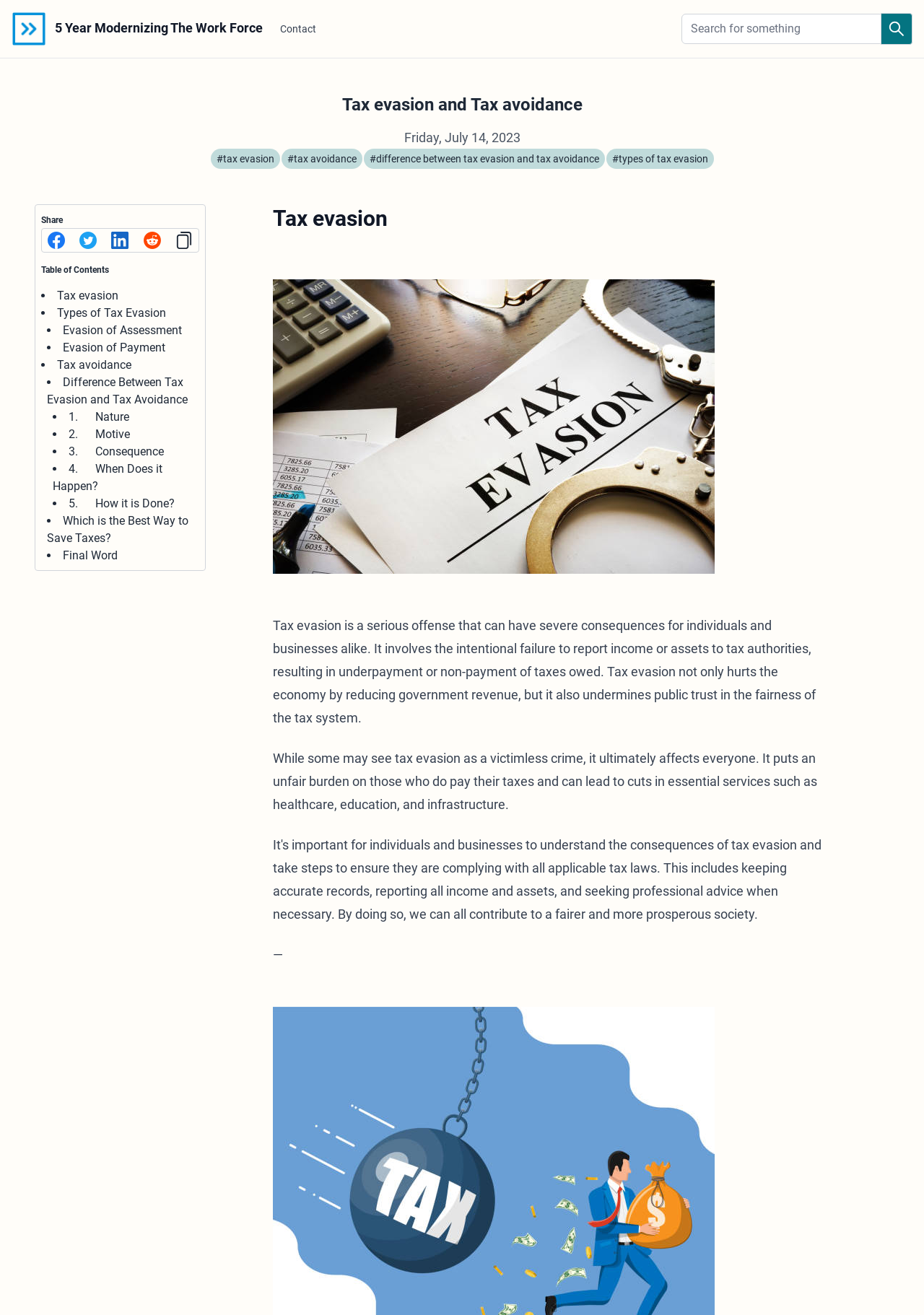Identify the bounding box coordinates of the clickable region necessary to fulfill the following instruction: "Read about tax evasion". The bounding box coordinates should be four float numbers between 0 and 1, i.e., [left, top, right, bottom].

[0.296, 0.155, 0.896, 0.177]